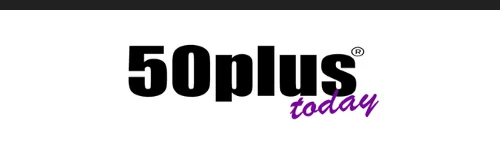What is the color of 'today' in the logo?
Please analyze the image and answer the question with as much detail as possible.

The logo of '50plus today' features 'today' in a vibrant purple script, which adds a touch of modernity and friendliness to the overall design, making it appealing to an older demographic.